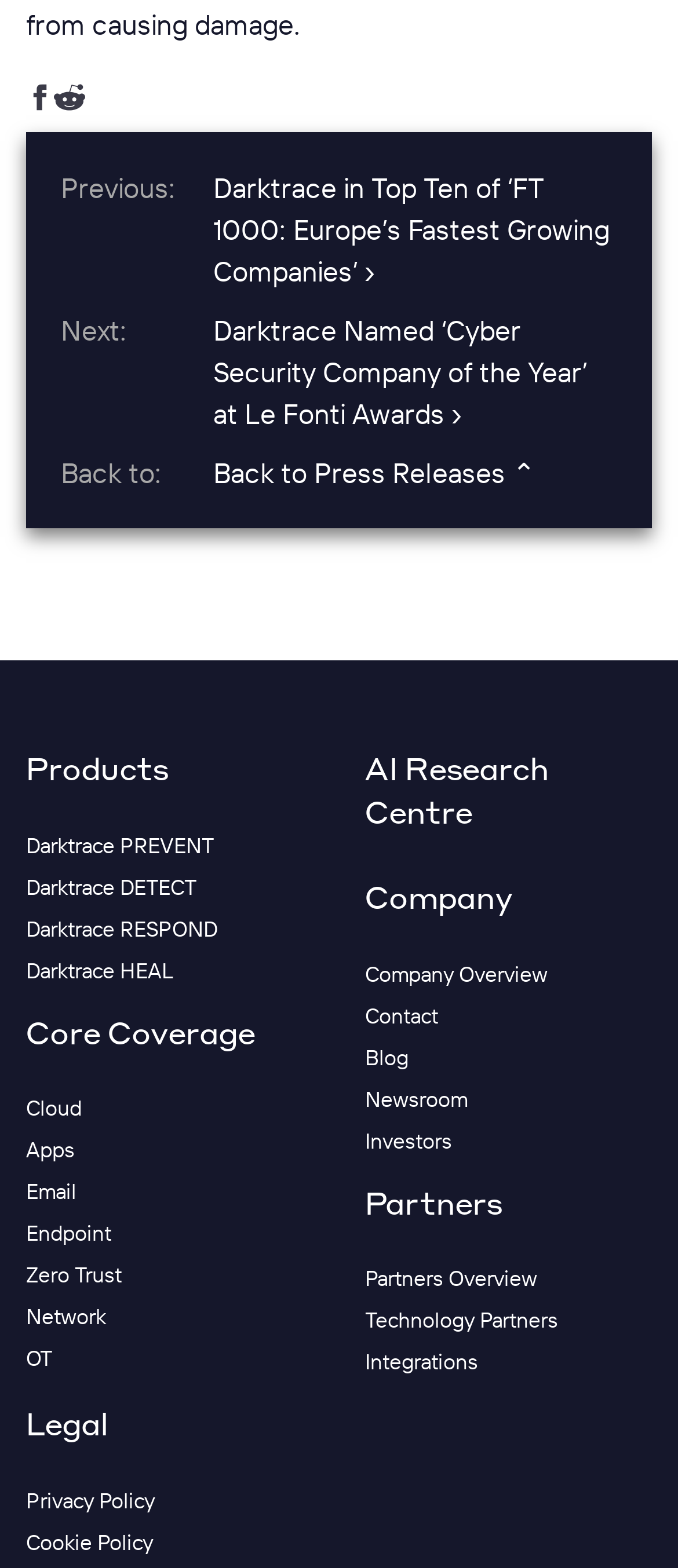How many product categories are listed?
Please answer the question as detailed as possible based on the image.

The product categories listed are 'Cloud', 'Apps', 'Email', and 'Endpoint', which are part of the 'Core Coverage' section. There are also other categories like 'Zero Trust', 'Network', and 'OT'.